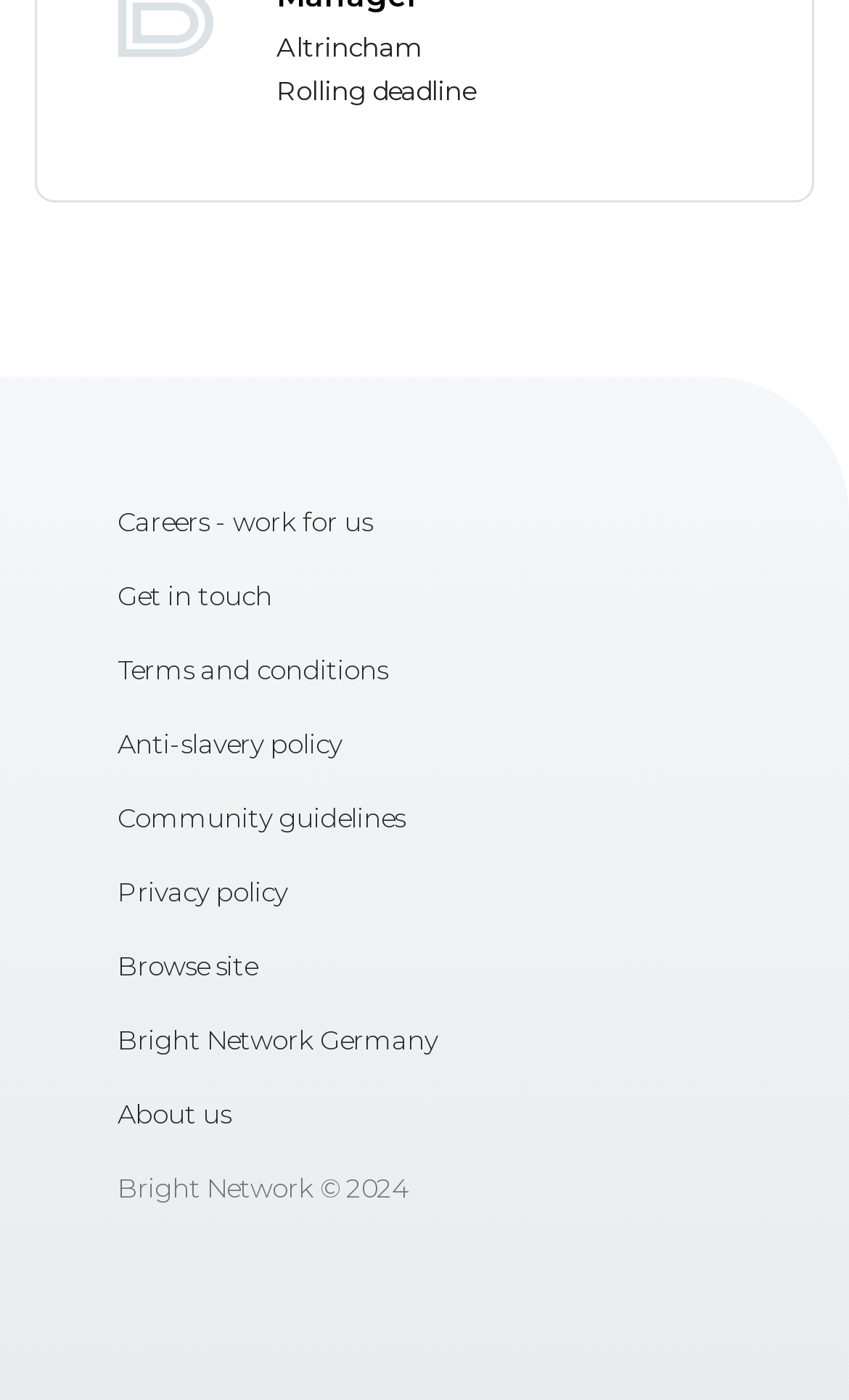What Microsoft Office skills are mentioned as strong?
Respond to the question with a well-detailed and thorough answer.

The static text element mentions that the candidate should have 'Strong Microsoft Office skills, particularly in Excel and PowerPoint'. This indicates that the webpage is looking for someone with proficiency in these specific Microsoft Office applications.